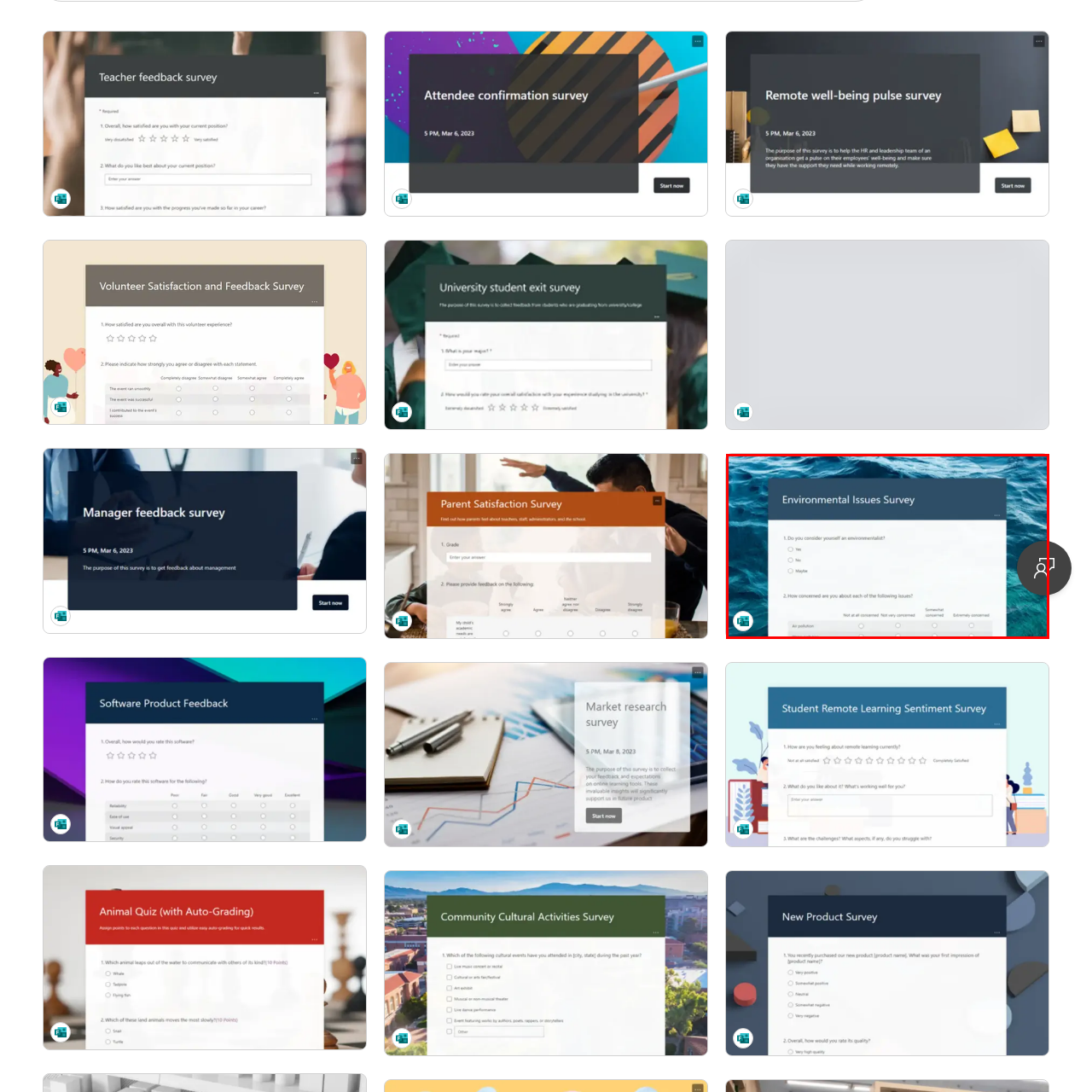What is the range of responses for the level of concern?
Inspect the image indicated by the red outline and answer the question with a single word or short phrase.

Not at all to Extremely